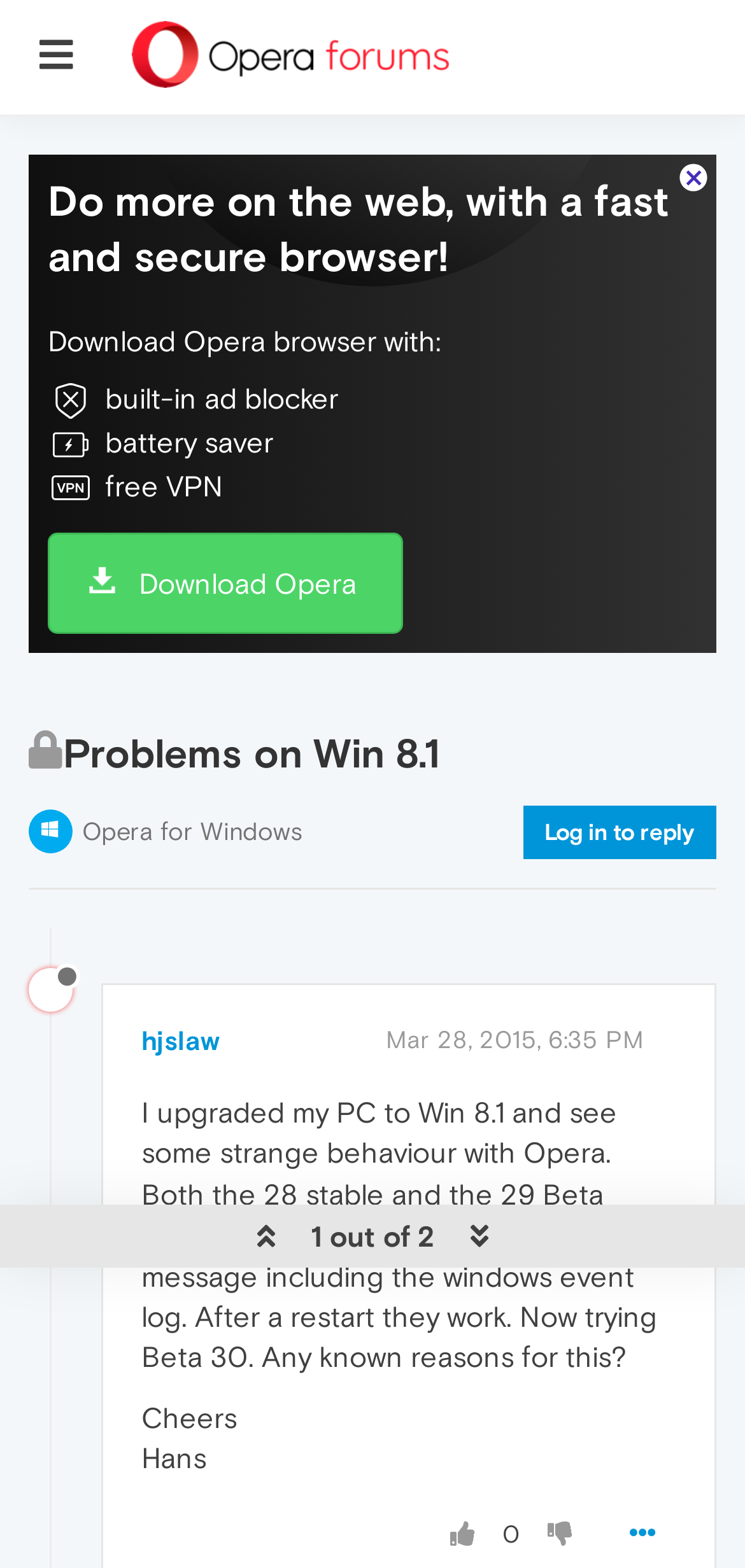Bounding box coordinates are specified in the format (top-left x, top-left y, bottom-right x, bottom-right y). All values are floating point numbers bounded between 0 and 1. Please provide the bounding box coordinate of the region this sentence describes: Download Opera

[0.064, 0.339, 0.54, 0.404]